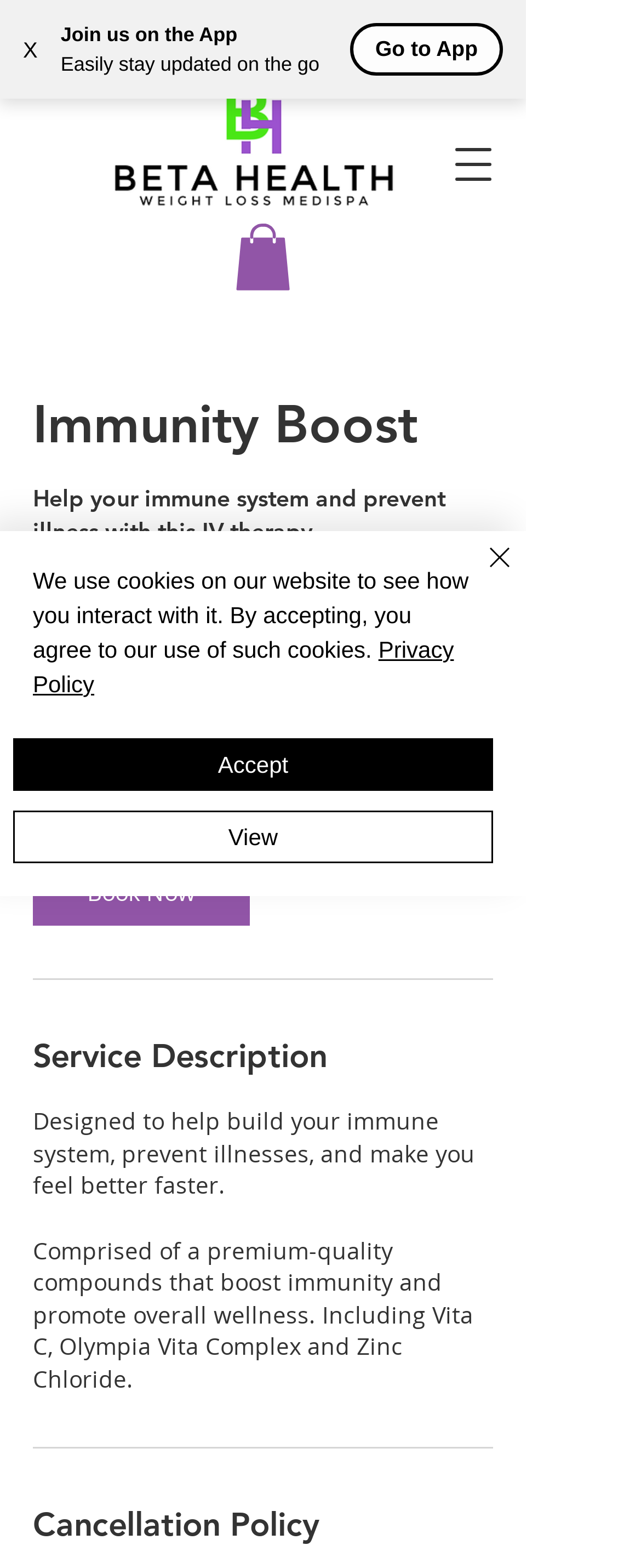What is the name of the IV therapy?
From the screenshot, provide a brief answer in one word or phrase.

Immunity Boost